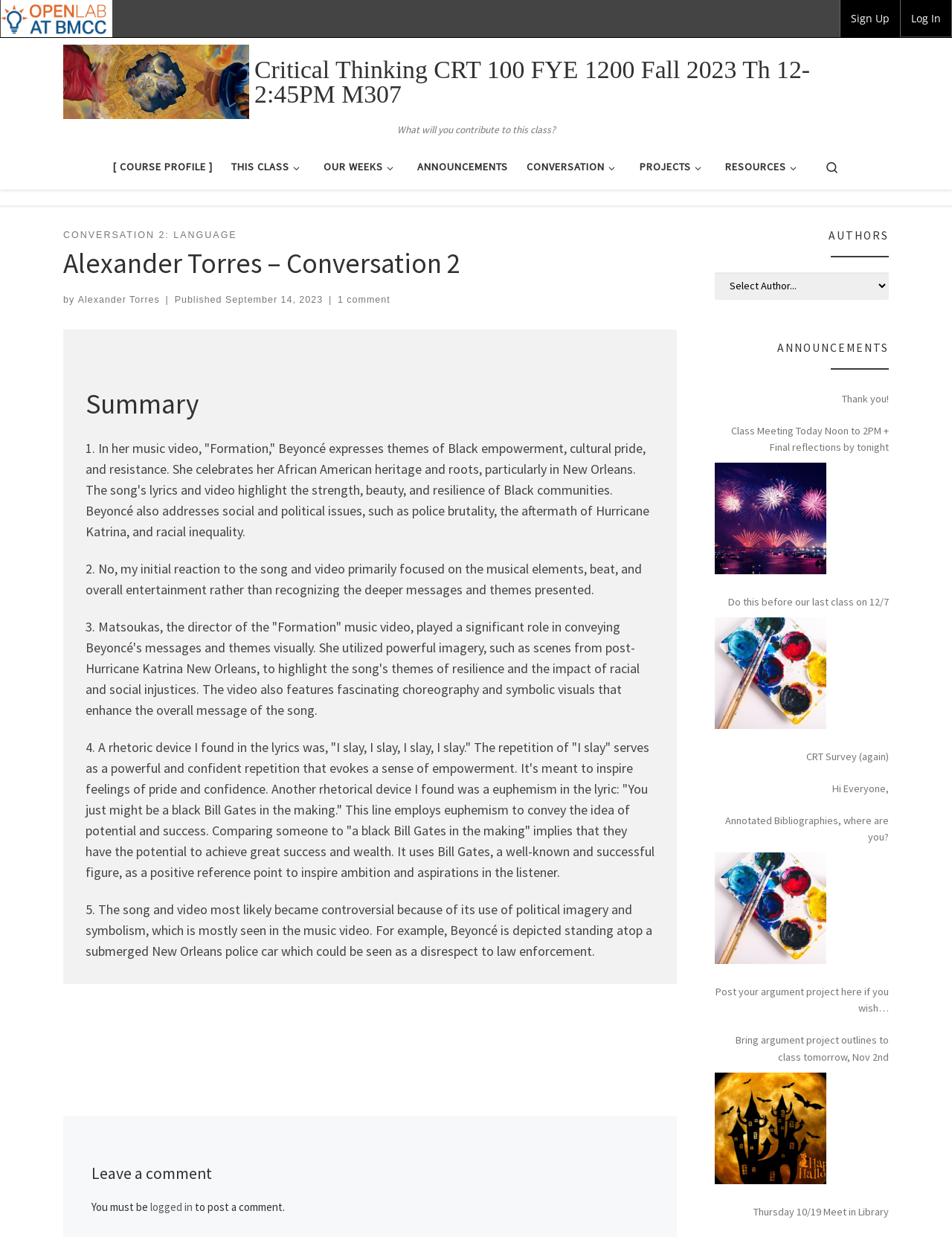What is the topic of Conversation 2?
Give a comprehensive and detailed explanation for the question.

I found the topic of Conversation 2 by looking at the link with the text 'CONVERSATION 2: LANGUAGE' which is located in the article section of the page.